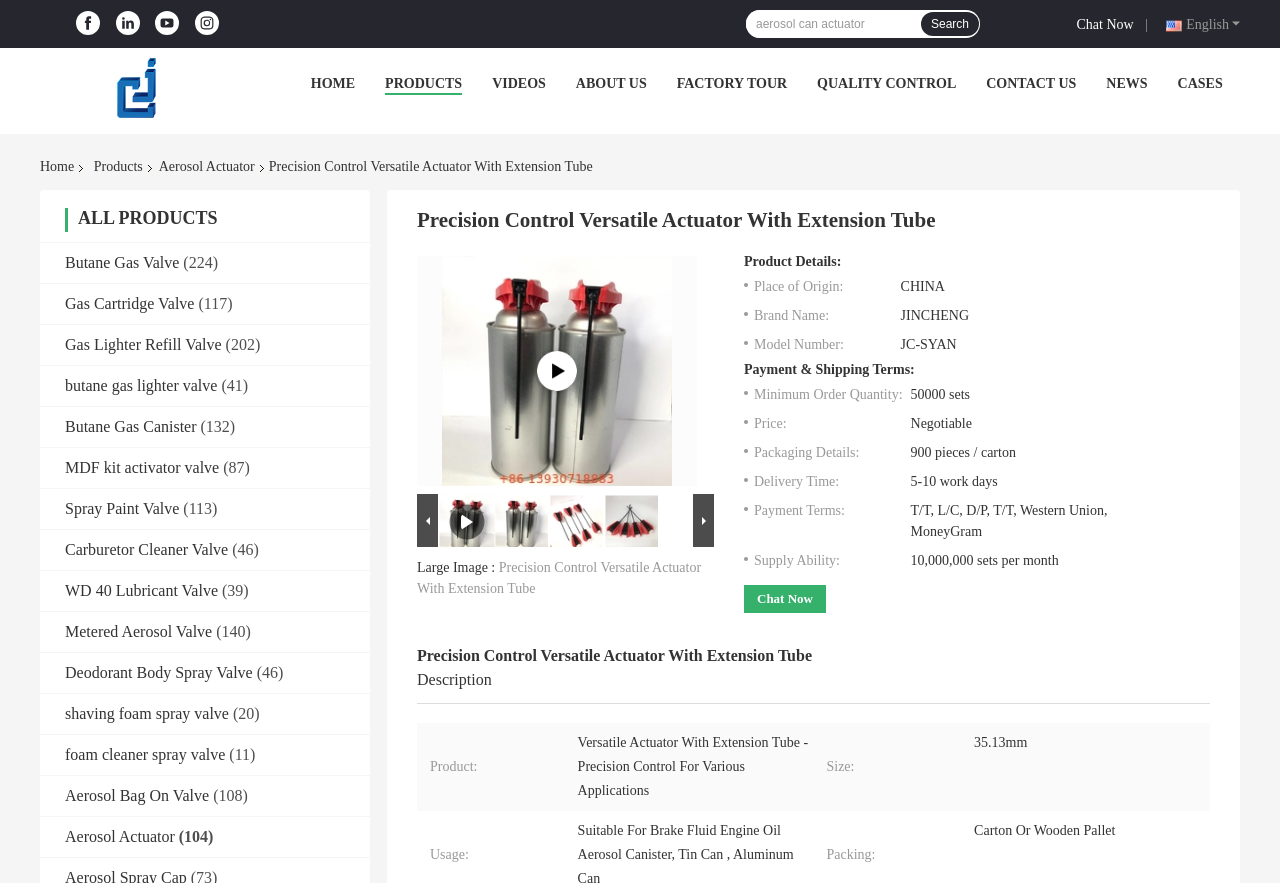Using the element description: "Home", determine the bounding box coordinates. The coordinates should be in the format [left, top, right, bottom], with values between 0 and 1.

[0.031, 0.179, 0.064, 0.199]